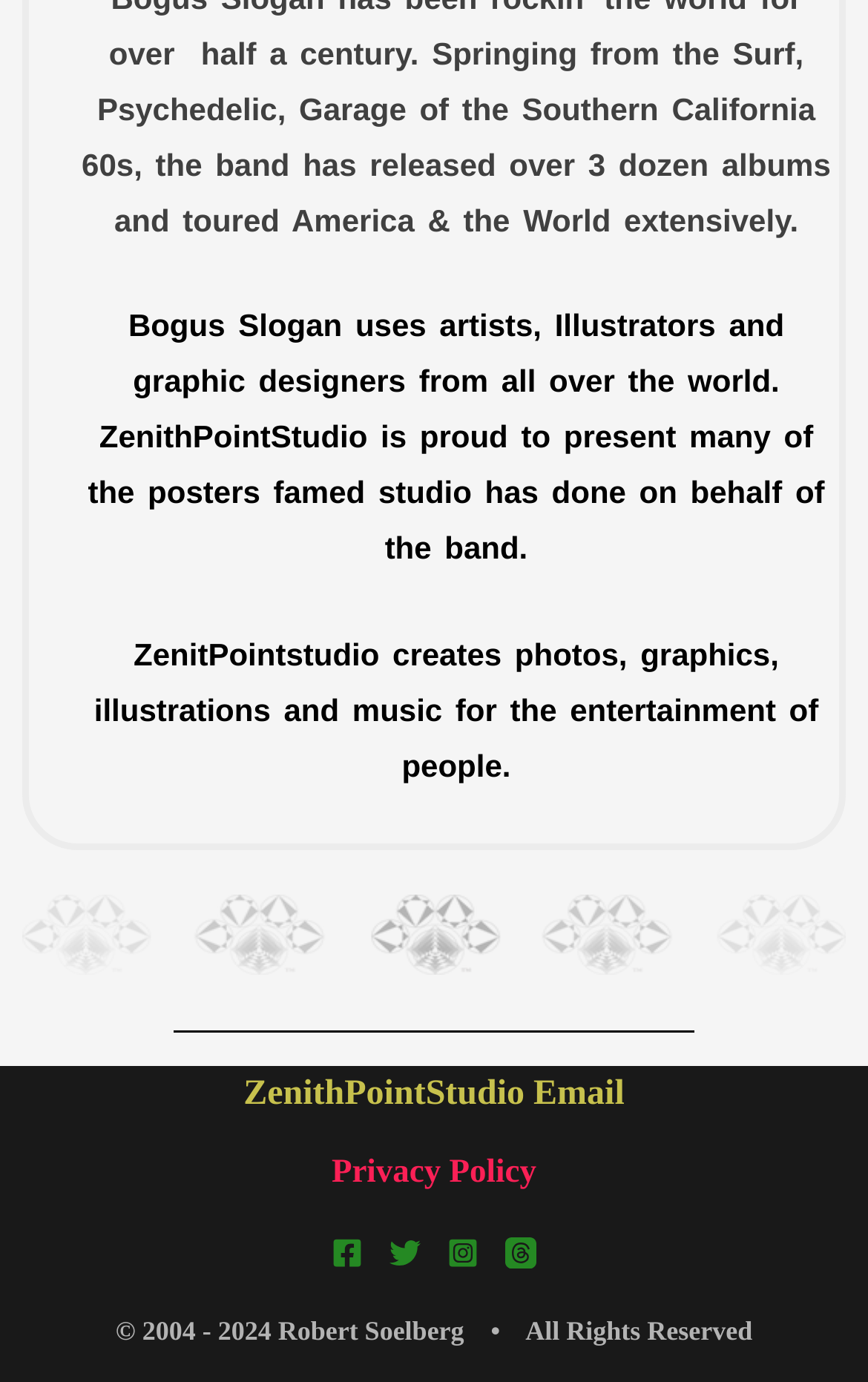Using a single word or phrase, answer the following question: 
What is the email link for?

ZenithPointStudio Email